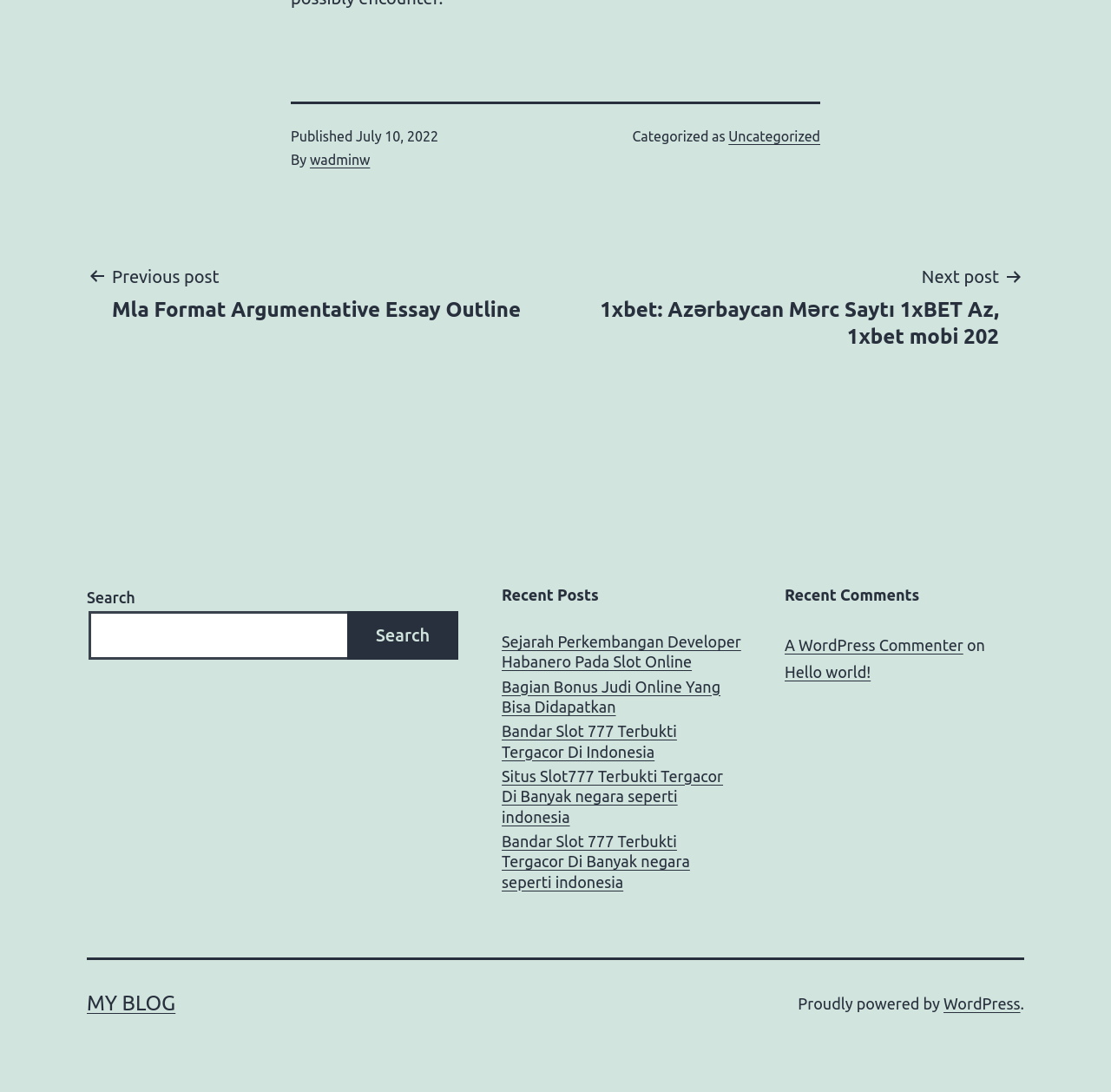What is the date of the published post?
Look at the screenshot and provide an in-depth answer.

I found the date of the published post by looking at the footer section of the webpage, where it says 'Published' followed by the date 'July 10, 2022'.